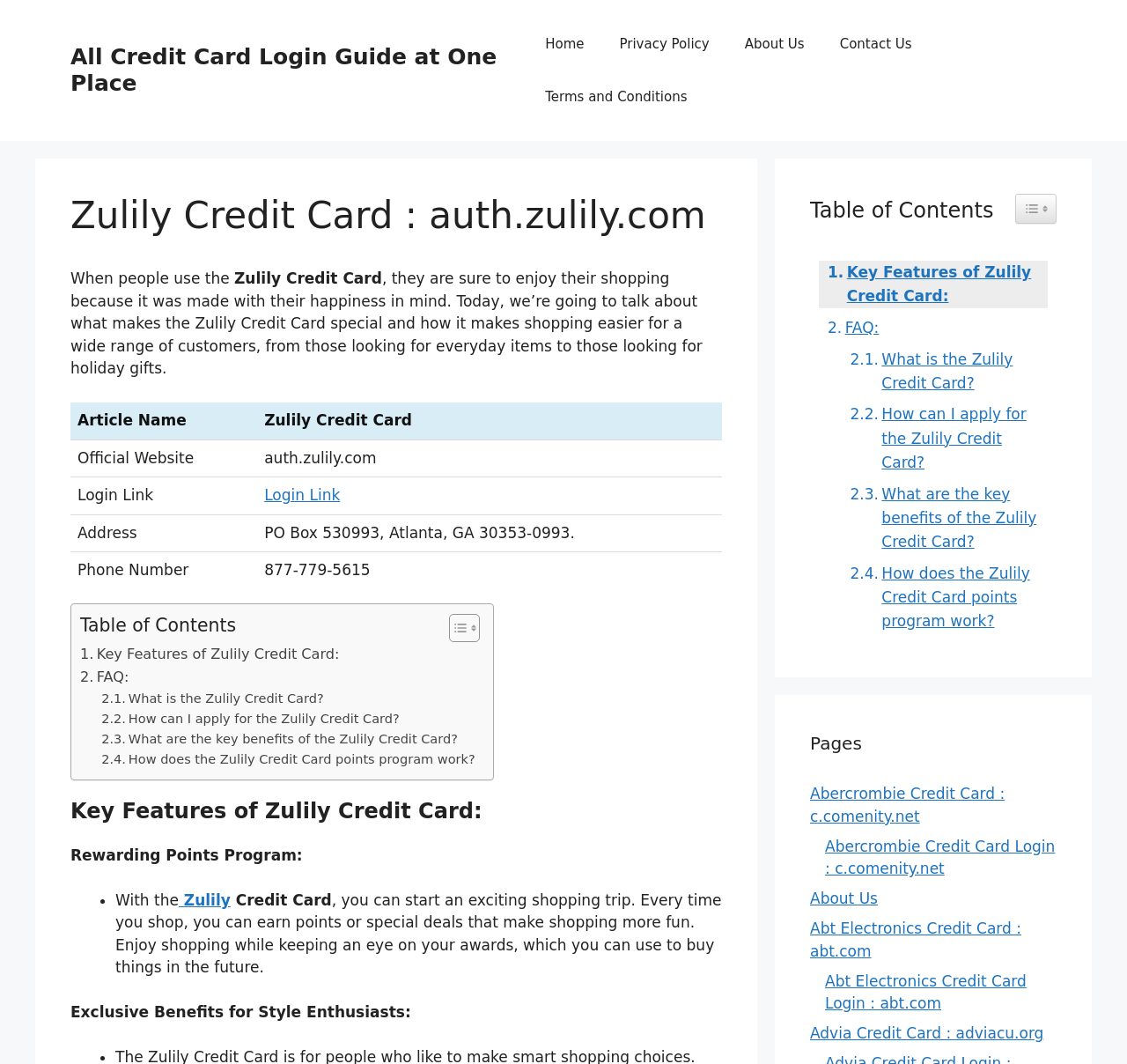Describe all the significant parts and information present on the webpage.

This webpage is about the Zulily Credit Card, with a focus on its features and benefits. At the top, there is a banner with a link to "All Credit Card Login Guide at One Place". Below the banner, there is a navigation menu with links to "Home", "Privacy Policy", "About Us", "Contact Us", and "Terms and Conditions".

The main content of the page is divided into sections. The first section has a heading "Zulily Credit Card" and a brief introduction to the credit card. Below the introduction, there is a table with three rows, each containing information about the credit card, such as its official website, login link, address, and phone number.

The next section is a table of contents, which lists links to different sections of the page, including "Key Features of Zulily Credit Card", "FAQ", and others. Below the table of contents, there is a section titled "Key Features of Zulily Credit Card", which describes the credit card's rewarding points program and exclusive benefits for style enthusiasts.

On the right side of the page, there is a complementary section with a table of contents widget, which lists the same links as the main table of contents. Below the widget, there are links to other credit cards, such as Abercrombie Credit Card, Abt Electronics Credit Card, and Advia Credit Card, along with their respective login links.

Overall, the webpage provides information about the Zulily Credit Card and its features, as well as links to other credit cards and their login pages.